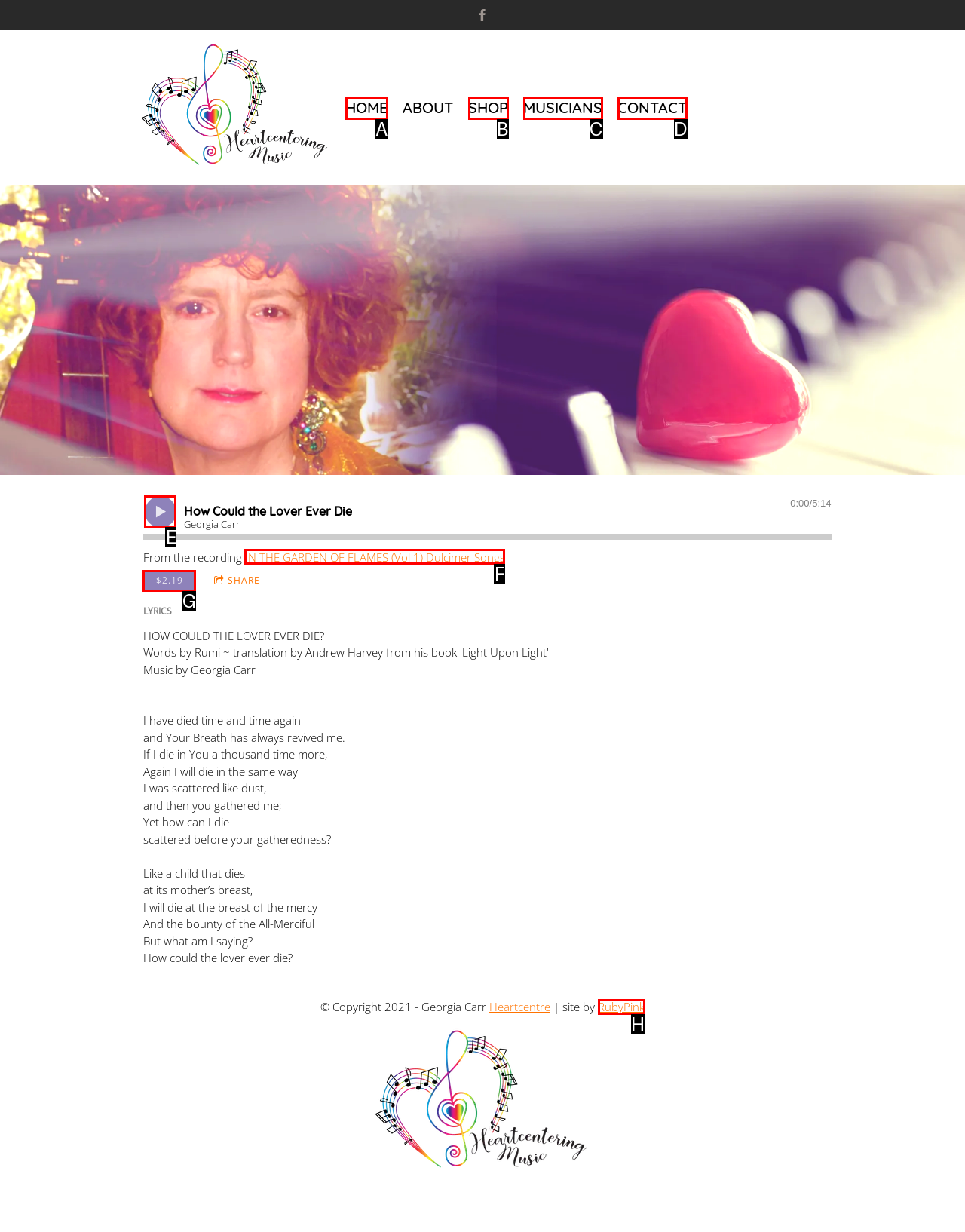Look at the highlighted elements in the screenshot and tell me which letter corresponds to the task: Buy the song for $2.19.

G